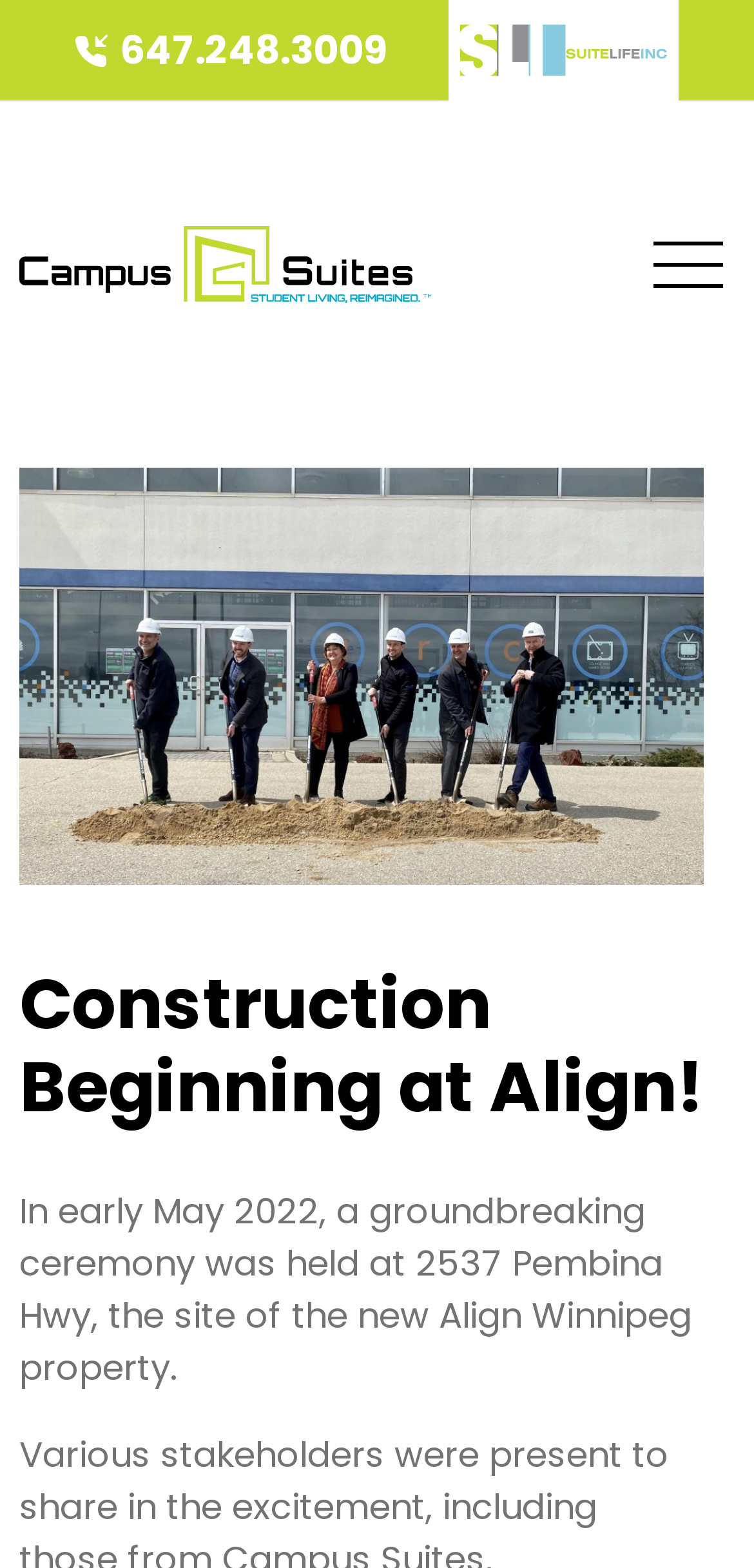Identify the bounding box coordinates for the UI element described as: "647.248.3009". The coordinates should be provided as four floats between 0 and 1: [left, top, right, bottom].

[0.0, 0.001, 0.595, 0.063]